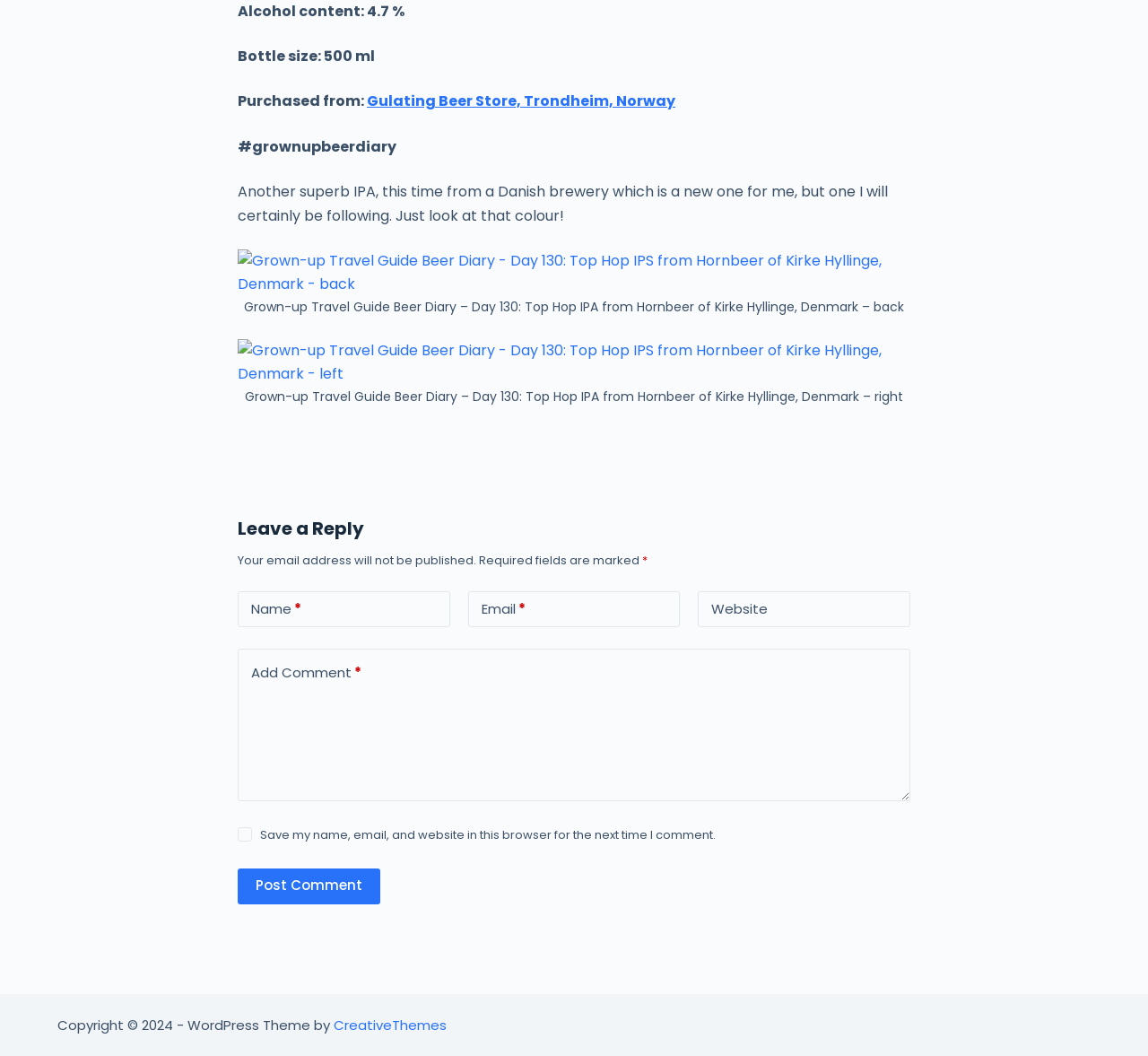Using the provided description: "parent_node: Add Comment name="comment"", find the bounding box coordinates of the corresponding UI element. The output should be four float numbers between 0 and 1, in the format [left, top, right, bottom].

[0.207, 0.614, 0.793, 0.759]